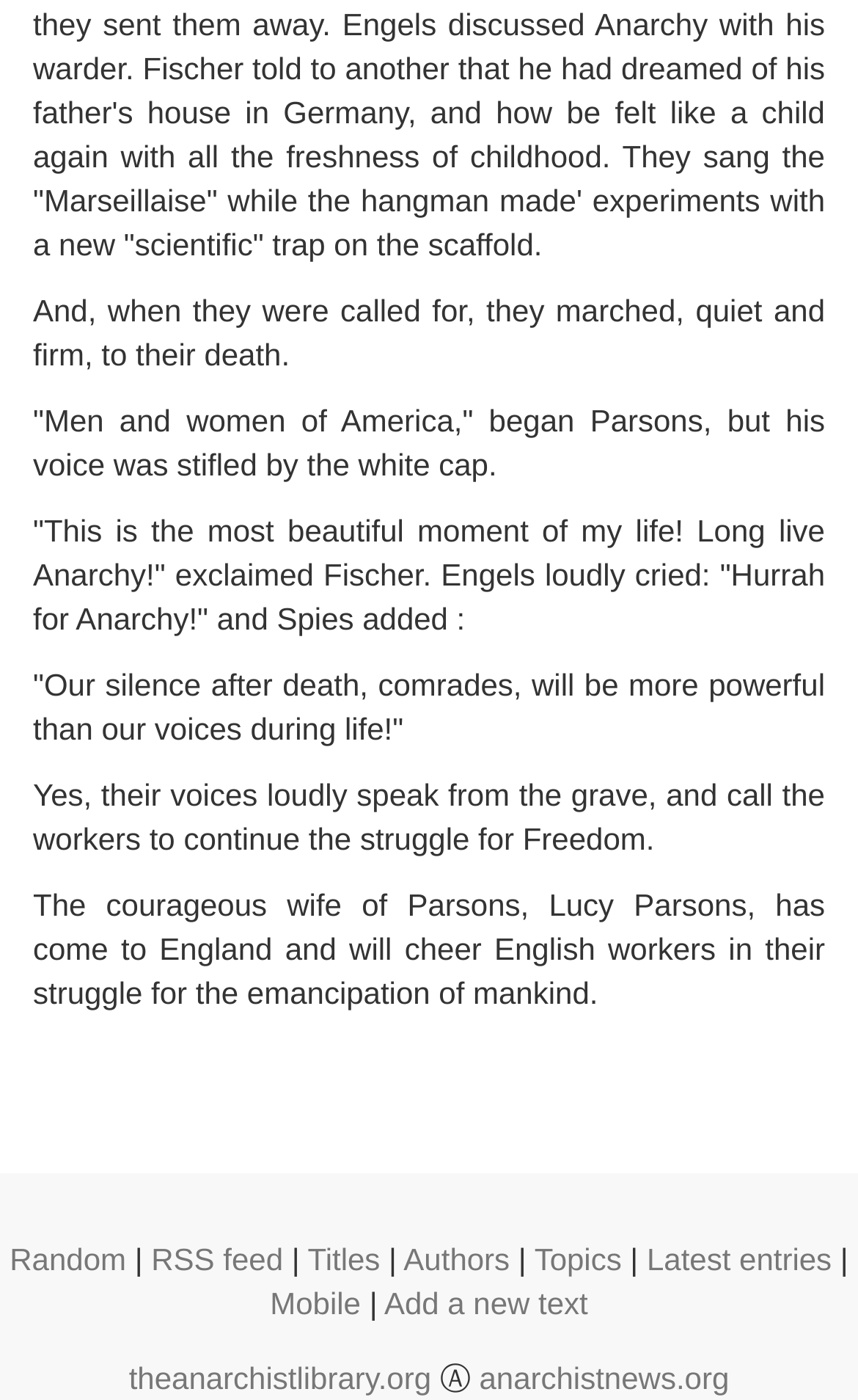What is the main content of the webpage?
Please respond to the question with a detailed and informative answer.

The main content of the webpage appears to be a passage of text that discusses Anarchy, with quotes from various individuals, including Parsons, Fischer, Engels, and Spies. The text also mentions the courageous wife of Parsons, Lucy Parsons, and her role in the struggle for the emancipation of mankind.